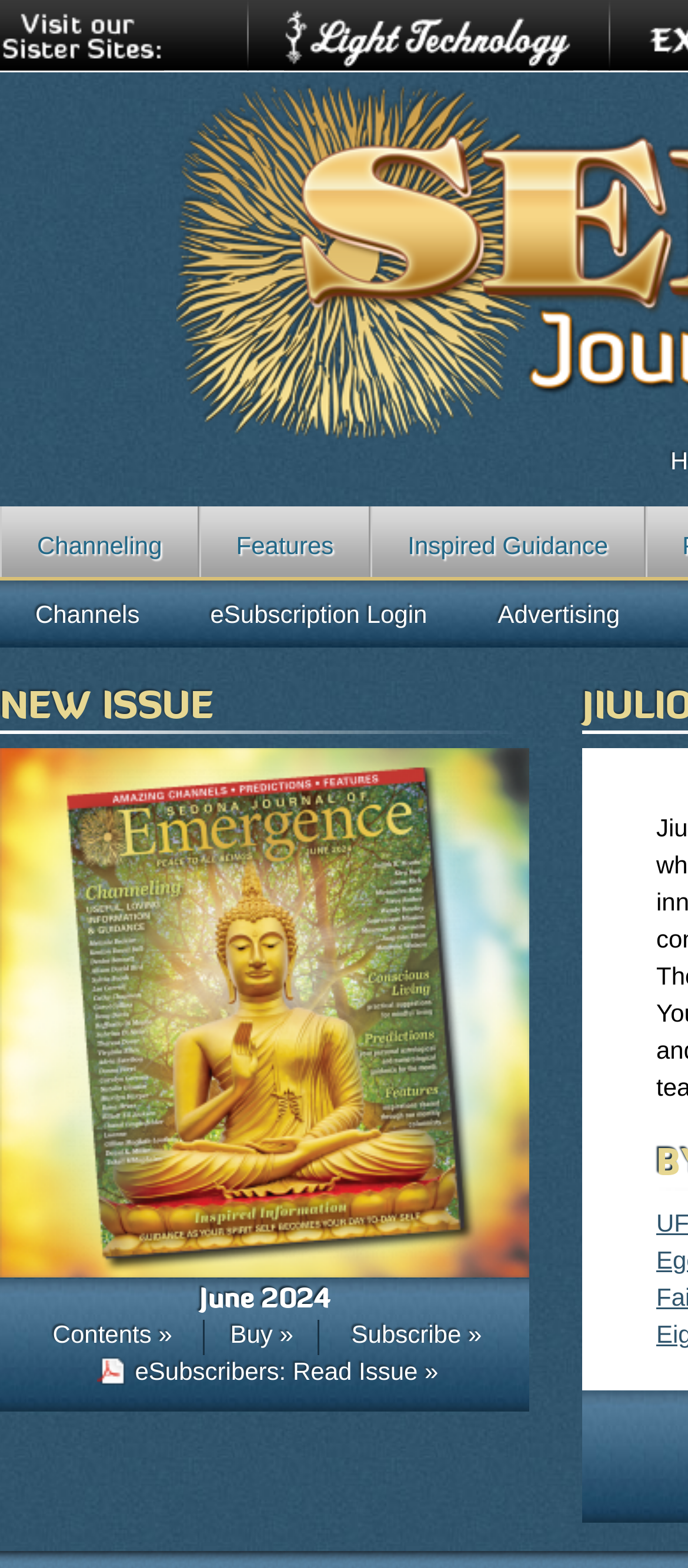Locate the bounding box coordinates of the area to click to fulfill this instruction: "Buy the June 2024 issue". The bounding box should be presented as four float numbers between 0 and 1, in the order [left, top, right, bottom].

[0.335, 0.842, 0.426, 0.86]